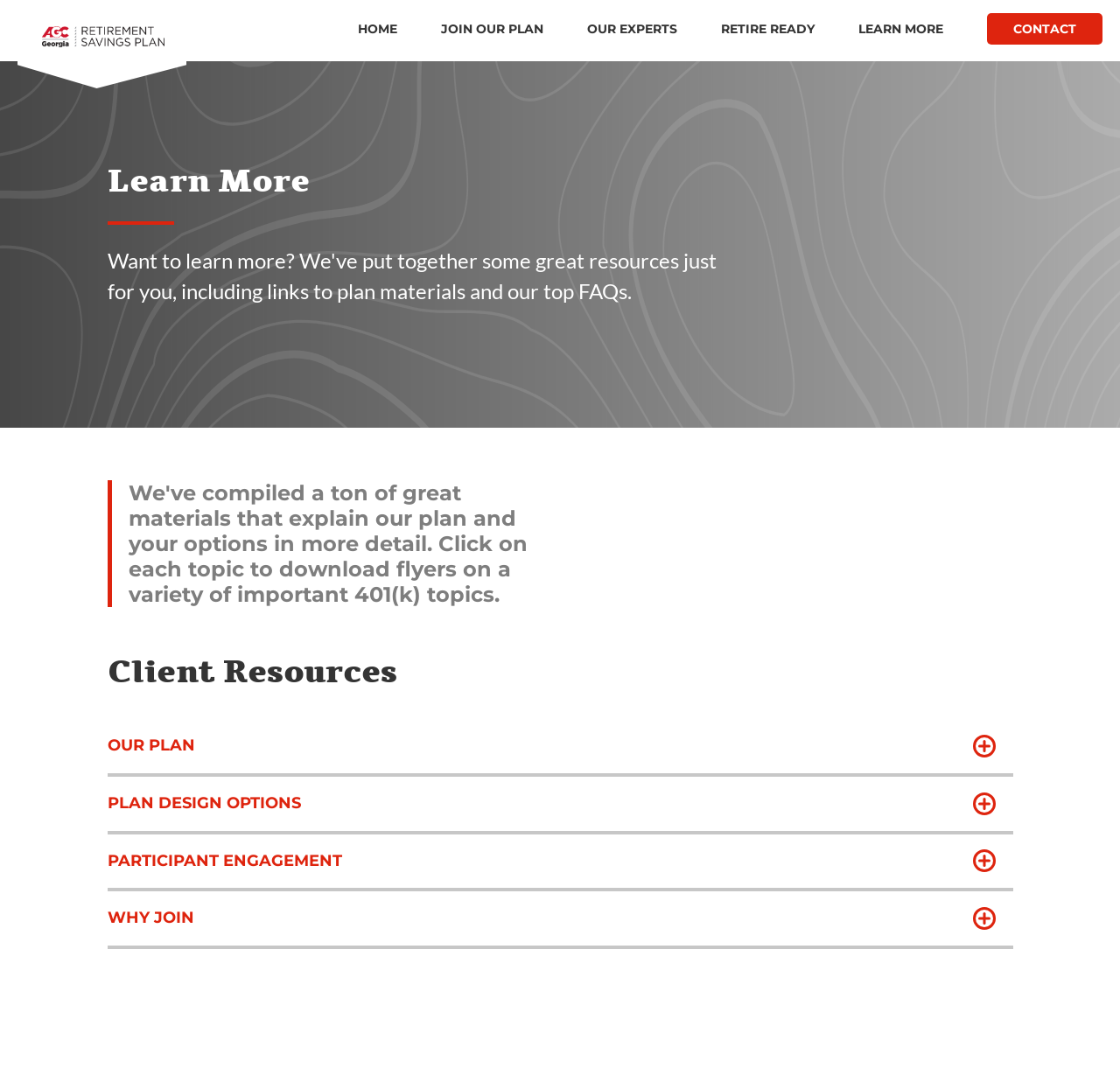Show the bounding box coordinates for the element that needs to be clicked to execute the following instruction: "Check WHY JOIN". Provide the coordinates in the form of four float numbers between 0 and 1, i.e., [left, top, right, bottom].

[0.096, 0.819, 0.904, 0.871]